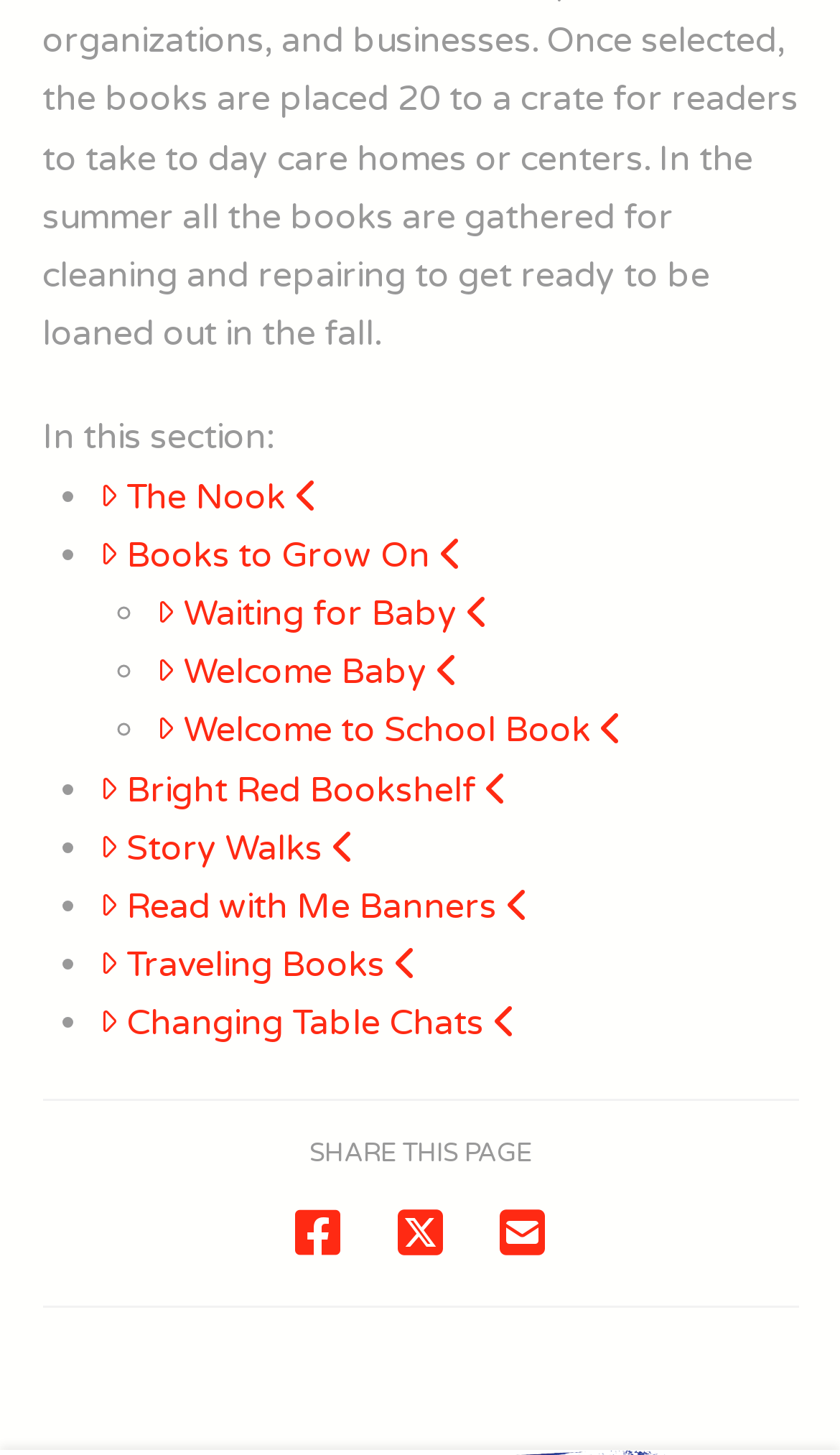Specify the bounding box coordinates of the area to click in order to follow the given instruction: "Share this page."

[0.368, 0.783, 0.632, 0.803]